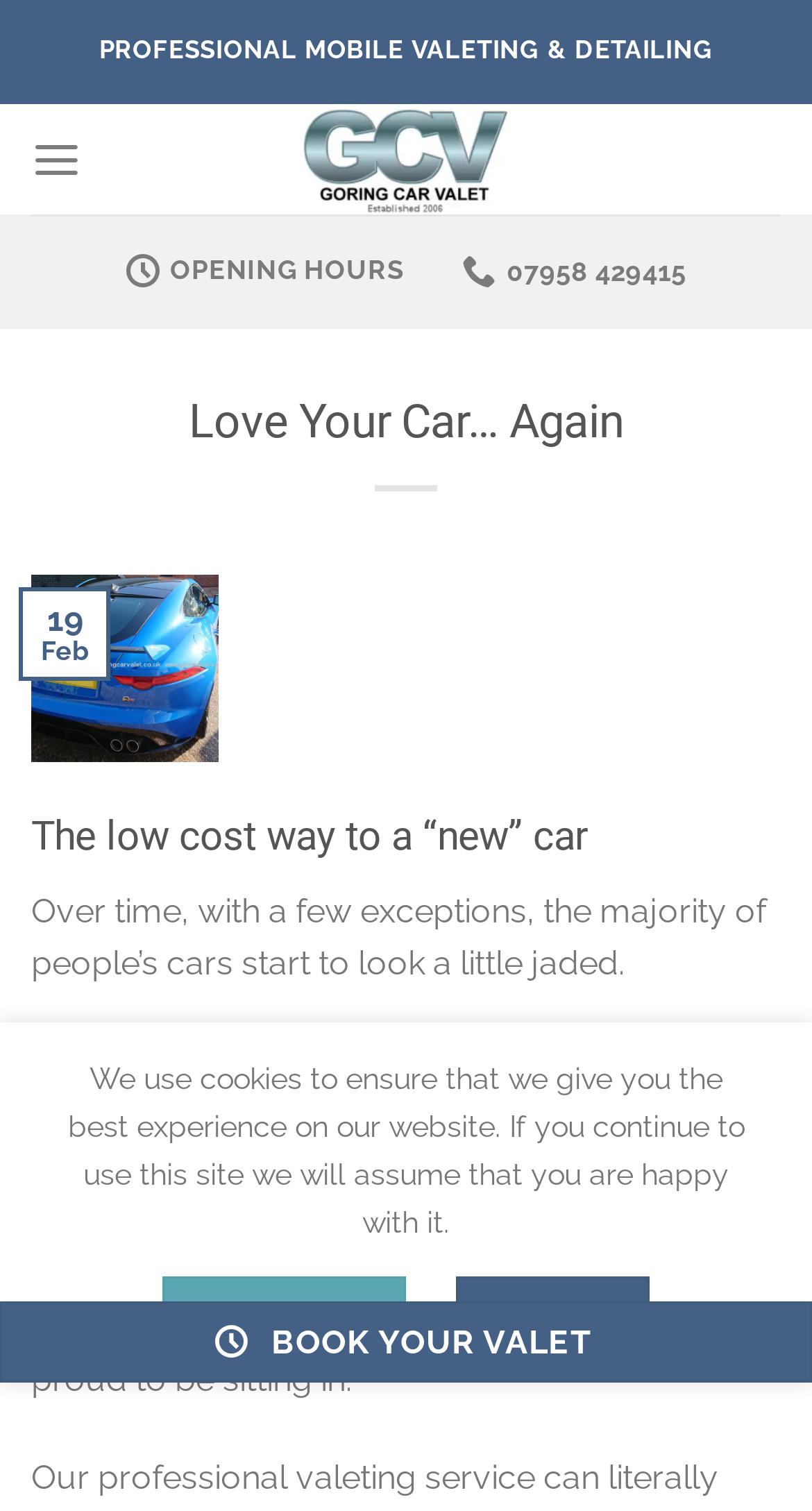Please extract and provide the main headline of the webpage.

Love Your Car… Again